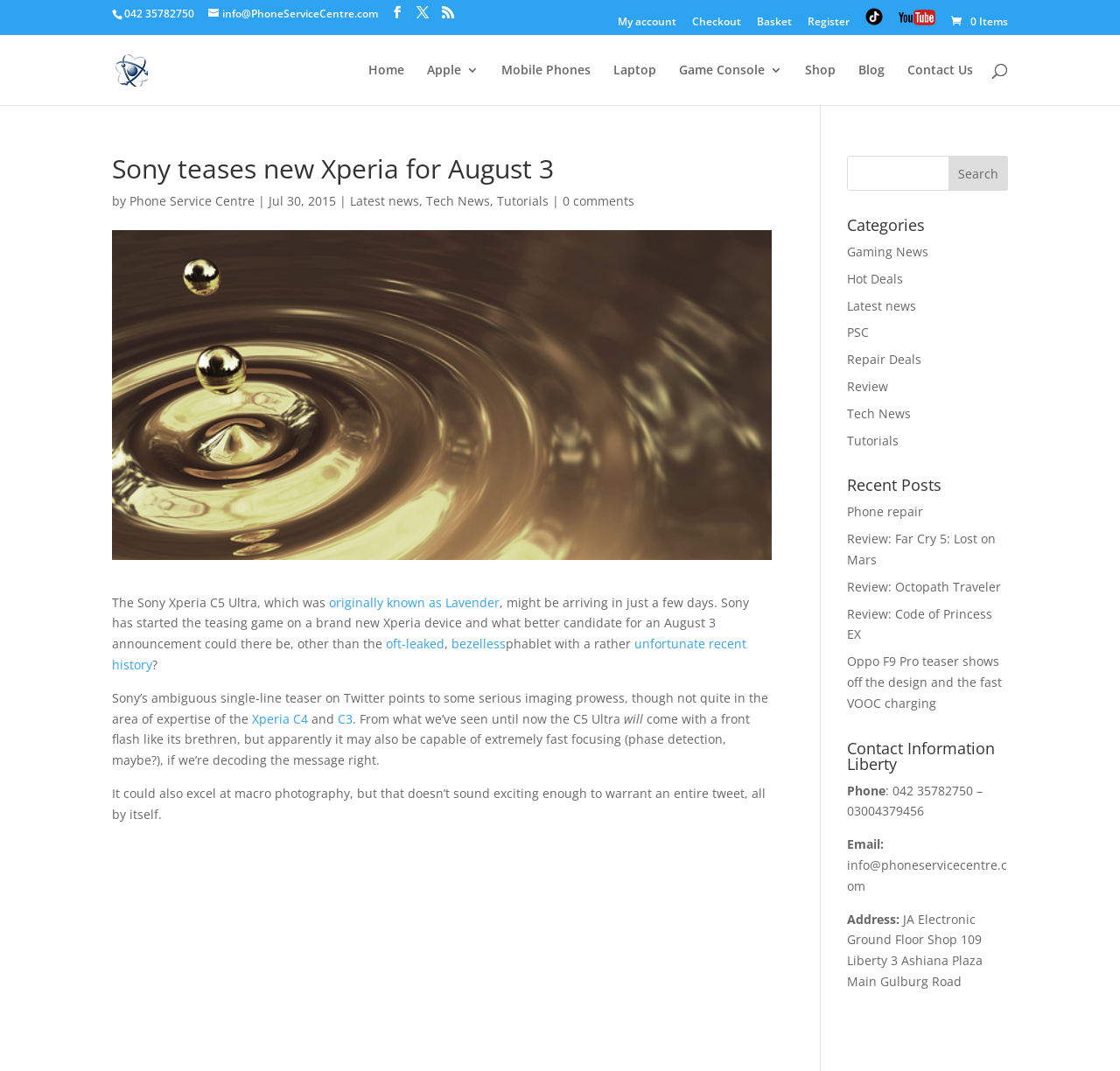Please give a succinct answer to the question in one word or phrase:
What is the phone number of Phone Service Centre?

042 35782750